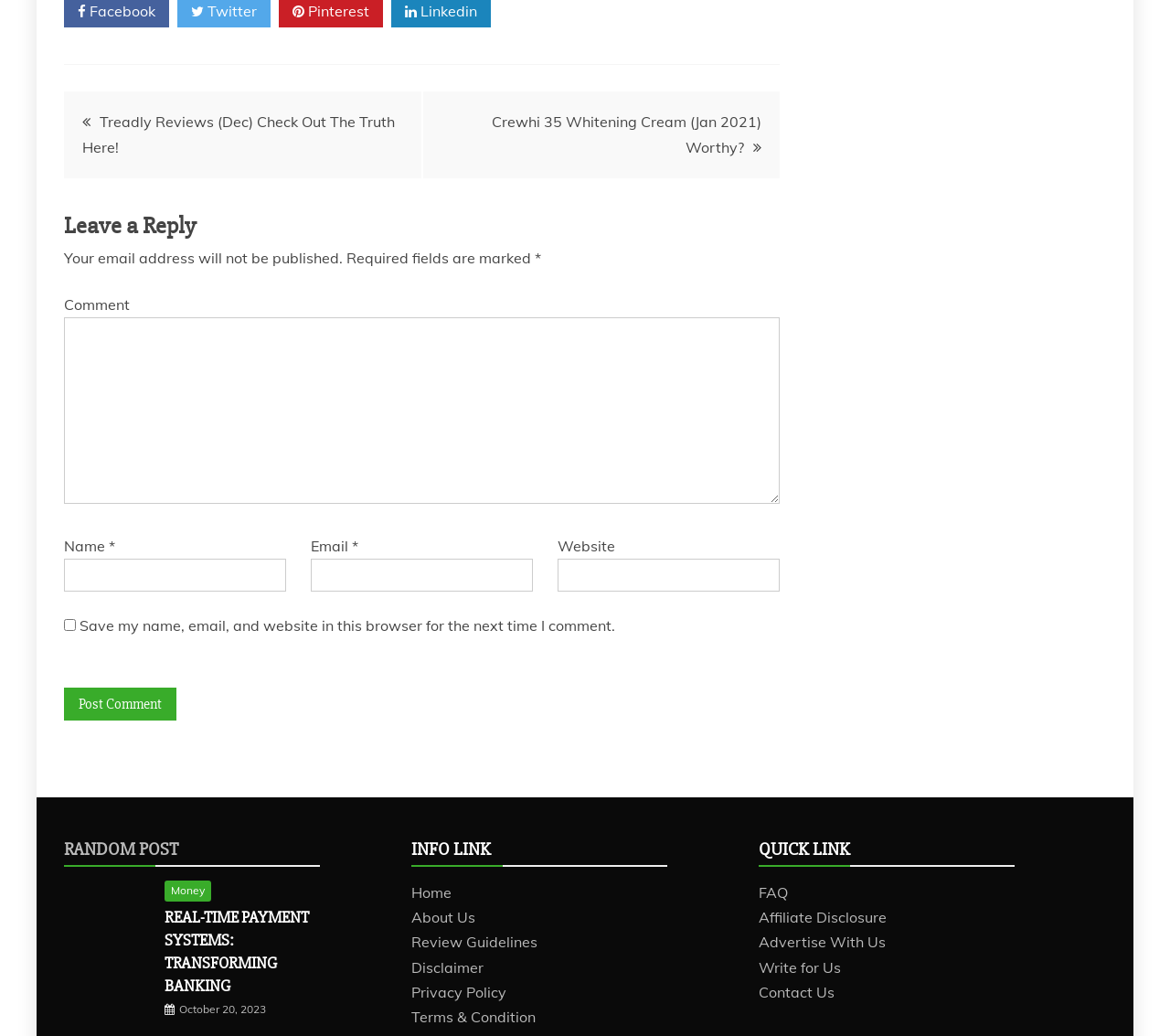Given the content of the image, can you provide a detailed answer to the question?
What is the purpose of the 'INFO LINK' section?

The 'INFO LINK' section contains links to pages such as 'Home', 'About Us', and 'Disclaimer'. This section likely provides additional information about the website, its purpose, and its policies.